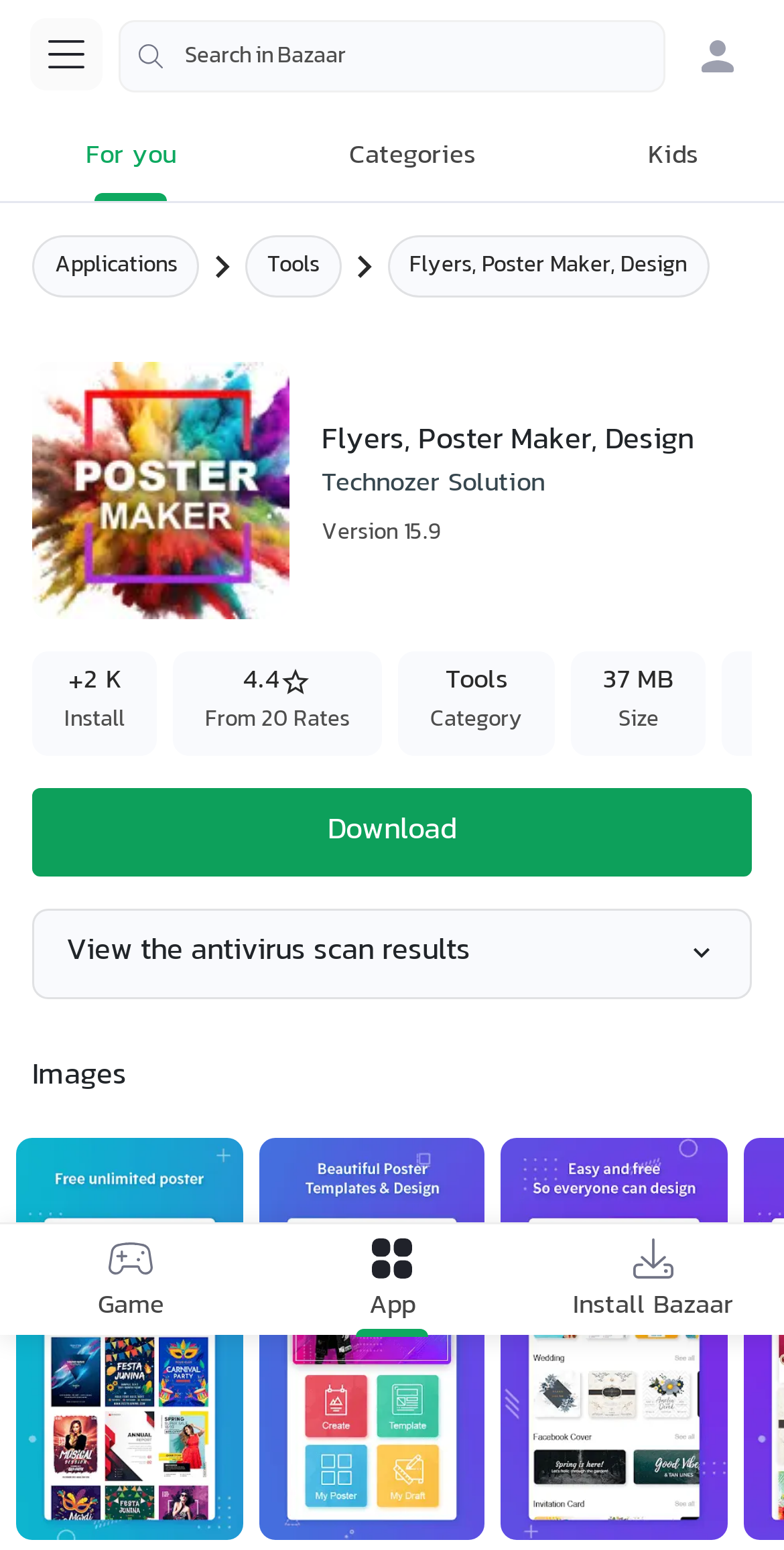What is the name of the app?
Refer to the image and provide a thorough answer to the question.

I found the answer by looking at the heading element with the text 'Flyers, Poster Maker, Design' which is located at [0.494, 0.155, 0.905, 0.188]. This heading is likely to be the title of the app.